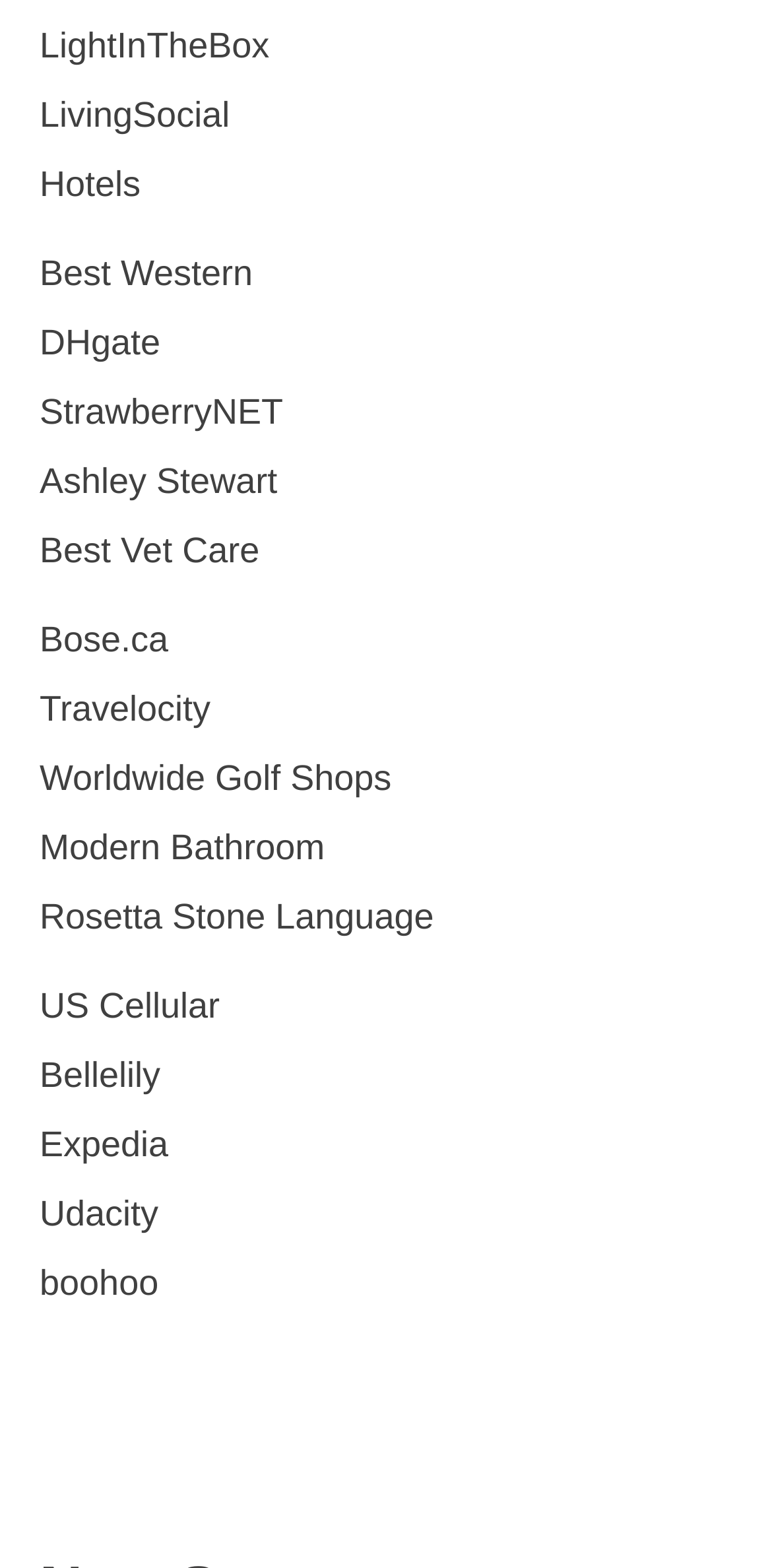Determine the bounding box coordinates for the element that should be clicked to follow this instruction: "browse Expedia". The coordinates should be given as four float numbers between 0 and 1, in the format [left, top, right, bottom].

[0.051, 0.72, 0.218, 0.737]